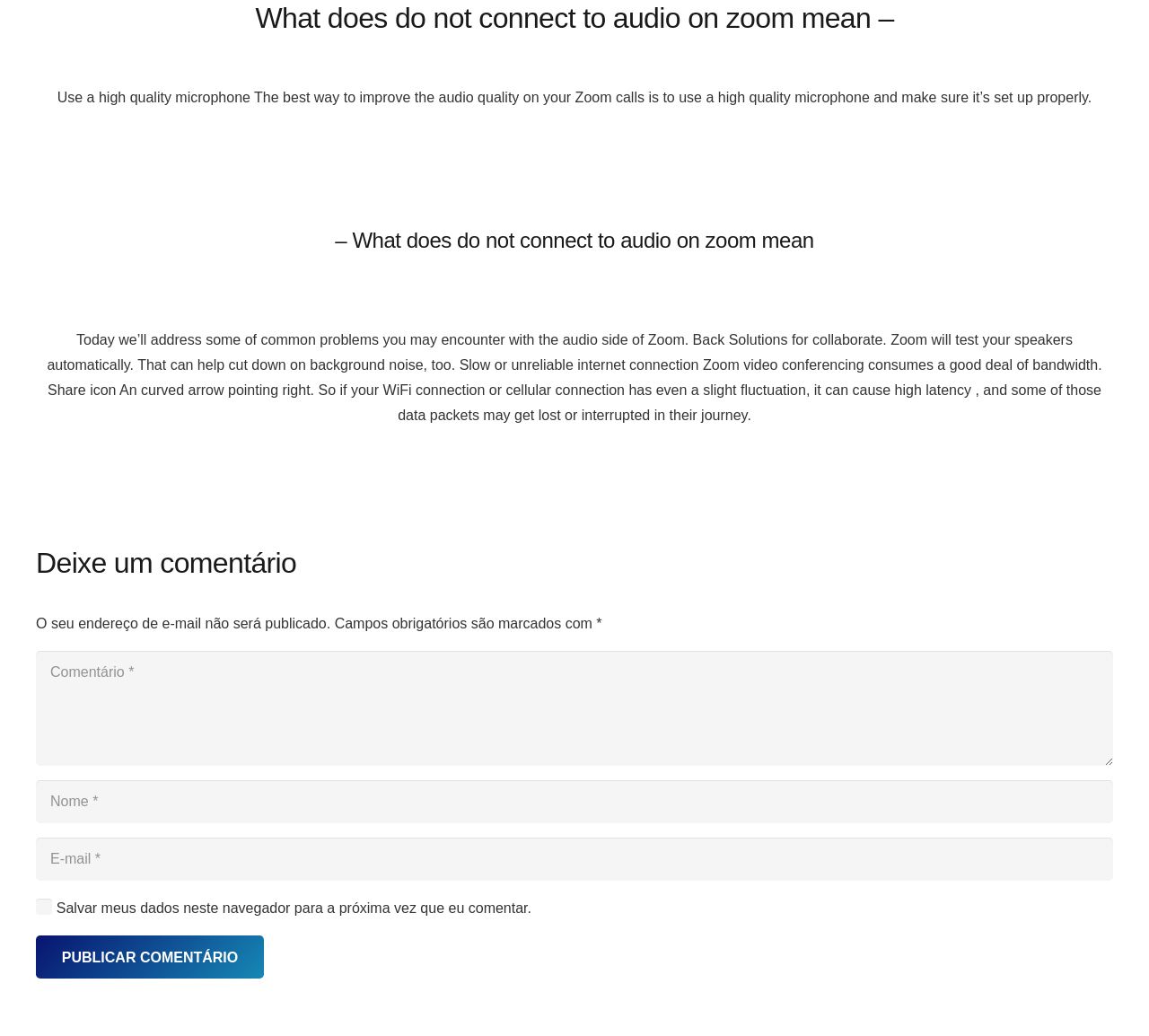Locate the bounding box of the UI element with the following description: "Pregnancy and parenting".

None